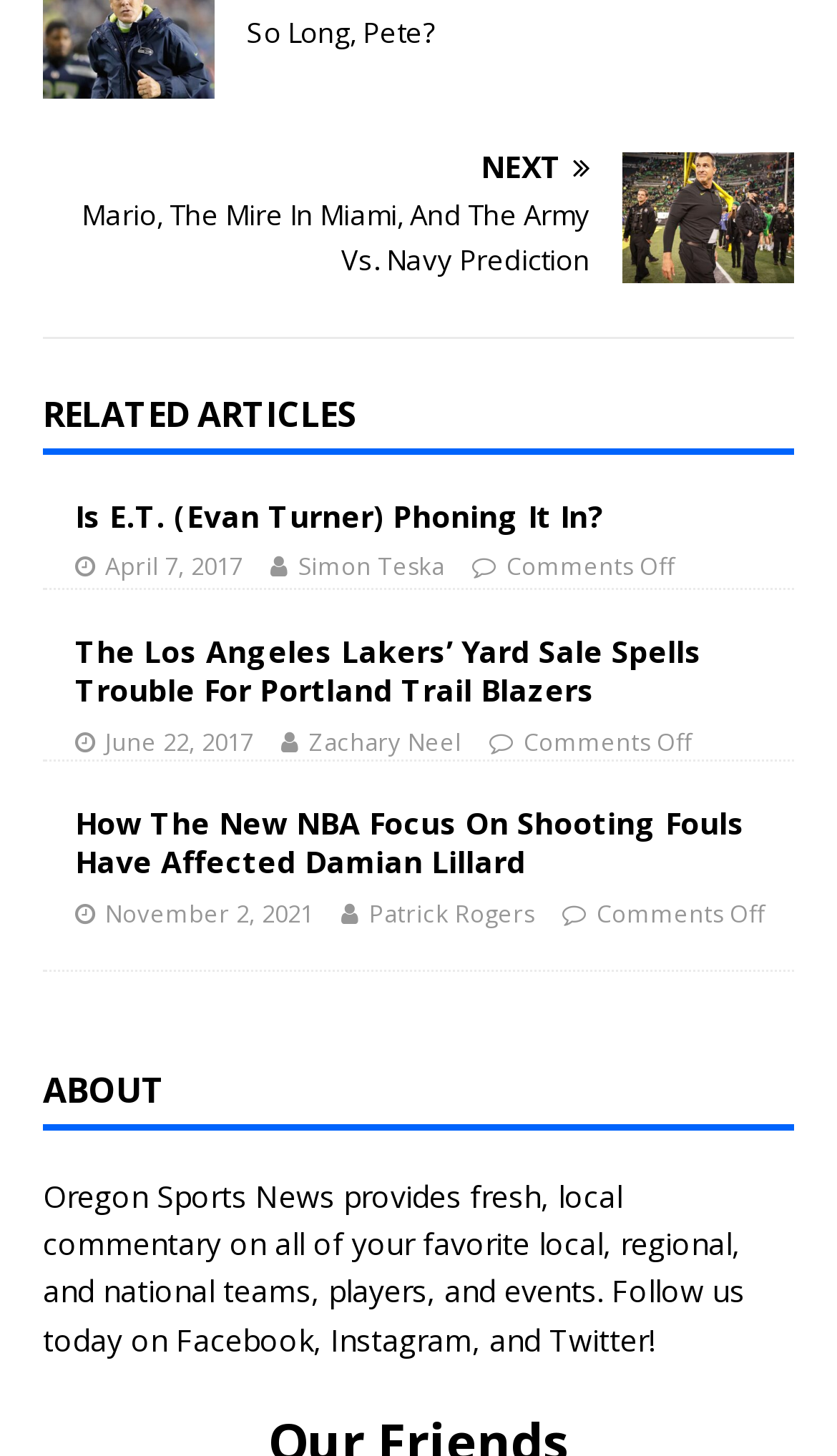What is the date of the third article?
Answer the question using a single word or phrase, according to the image.

November 2, 2021